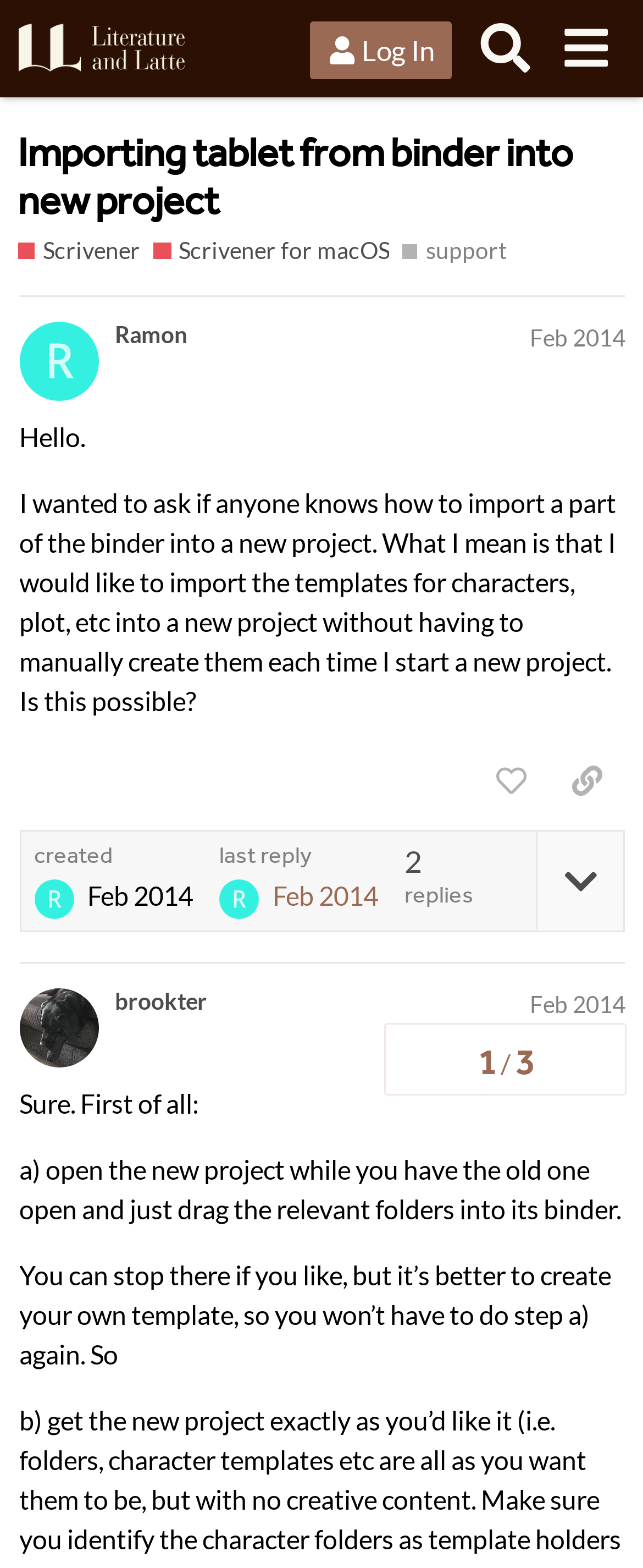Given the element description ​, specify the bounding box coordinates of the corresponding UI element in the format (top-left x, top-left y, bottom-right x, bottom-right y). All values must be between 0 and 1.

[0.848, 0.005, 0.973, 0.056]